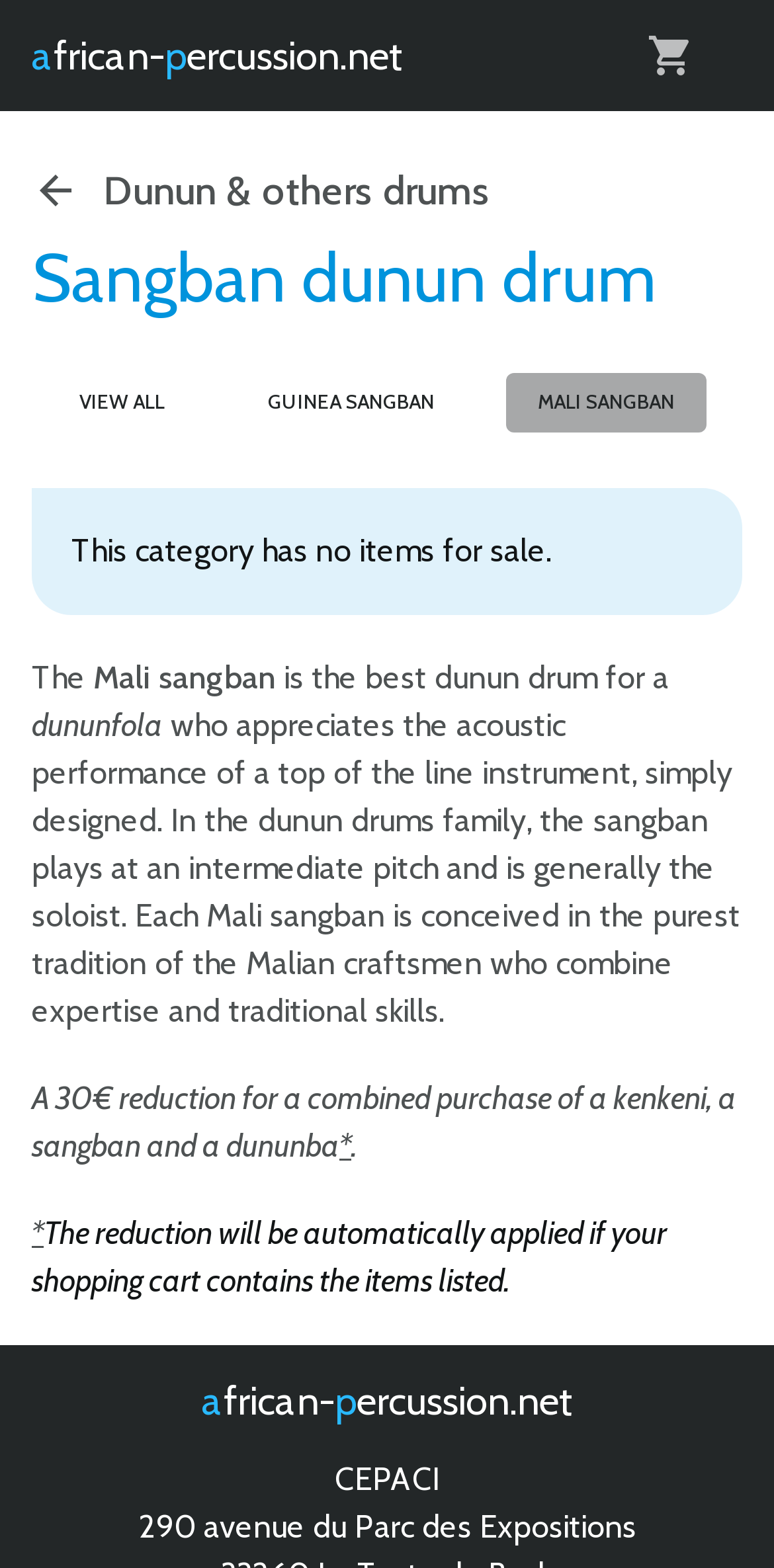Specify the bounding box coordinates for the region that must be clicked to perform the given instruction: "View all dunun drums".

[0.062, 0.238, 0.254, 0.276]